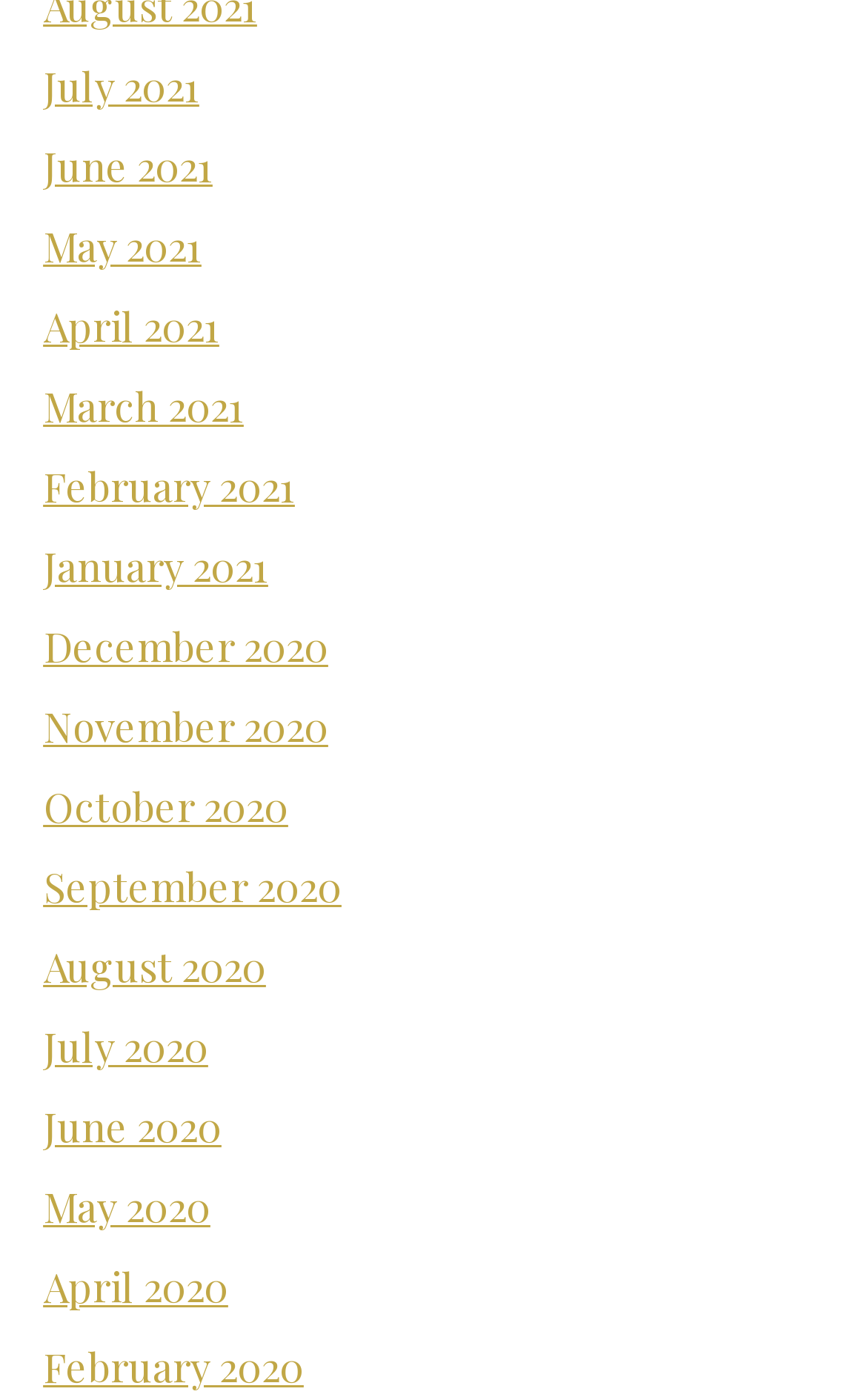Find the bounding box of the element with the following description: "February 2021". The coordinates must be four float numbers between 0 and 1, formatted as [left, top, right, bottom].

[0.05, 0.328, 0.34, 0.366]